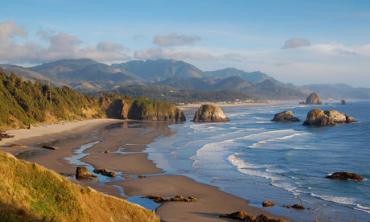What is the atmosphere of the scene?
Using the image as a reference, answer with just one word or a short phrase.

Serene